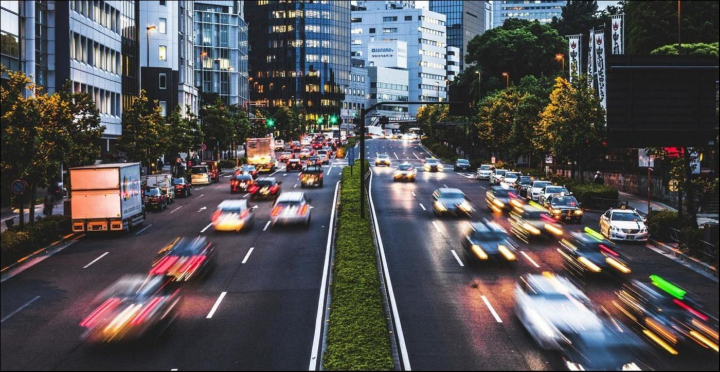Respond with a single word or short phrase to the following question: 
What is the atmosphere of the city?

Lively